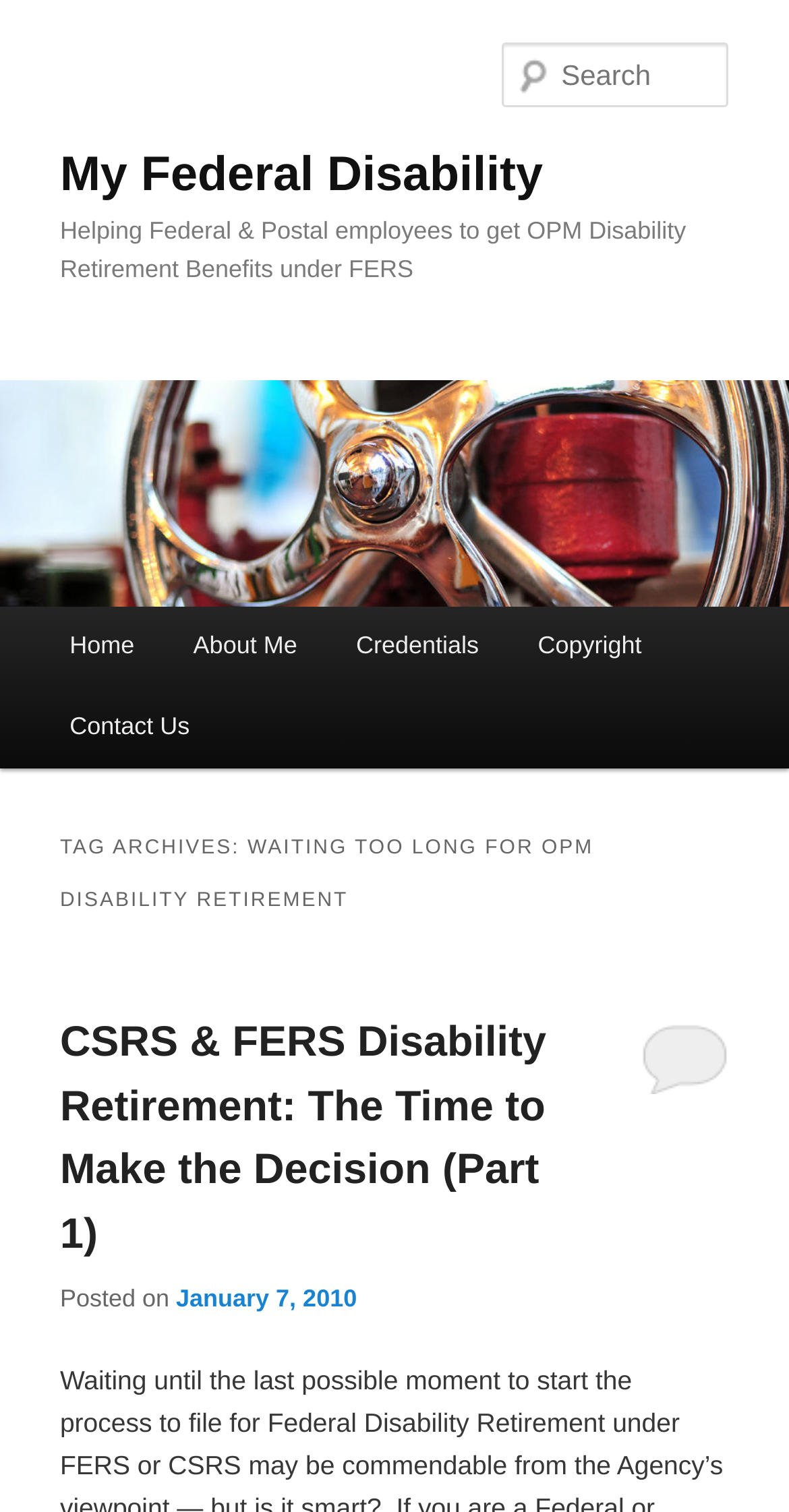Determine the bounding box coordinates of the element that should be clicked to execute the following command: "read about credentials".

[0.414, 0.401, 0.644, 0.455]